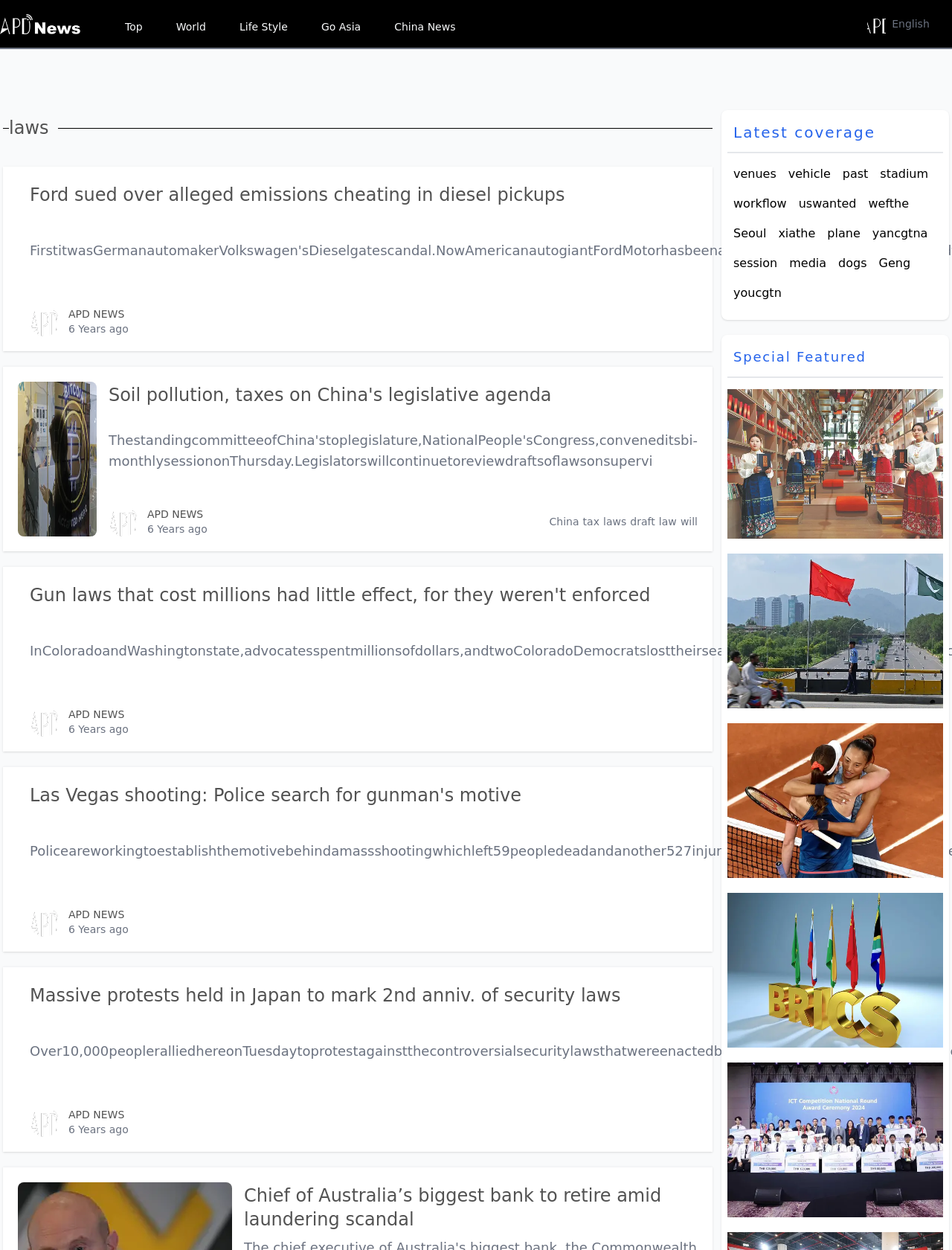Identify the bounding box coordinates of the clickable region to carry out the given instruction: "View the 'gallery Gen Z charmed by new Chinese style clothing trend'".

[0.764, 0.311, 0.991, 0.431]